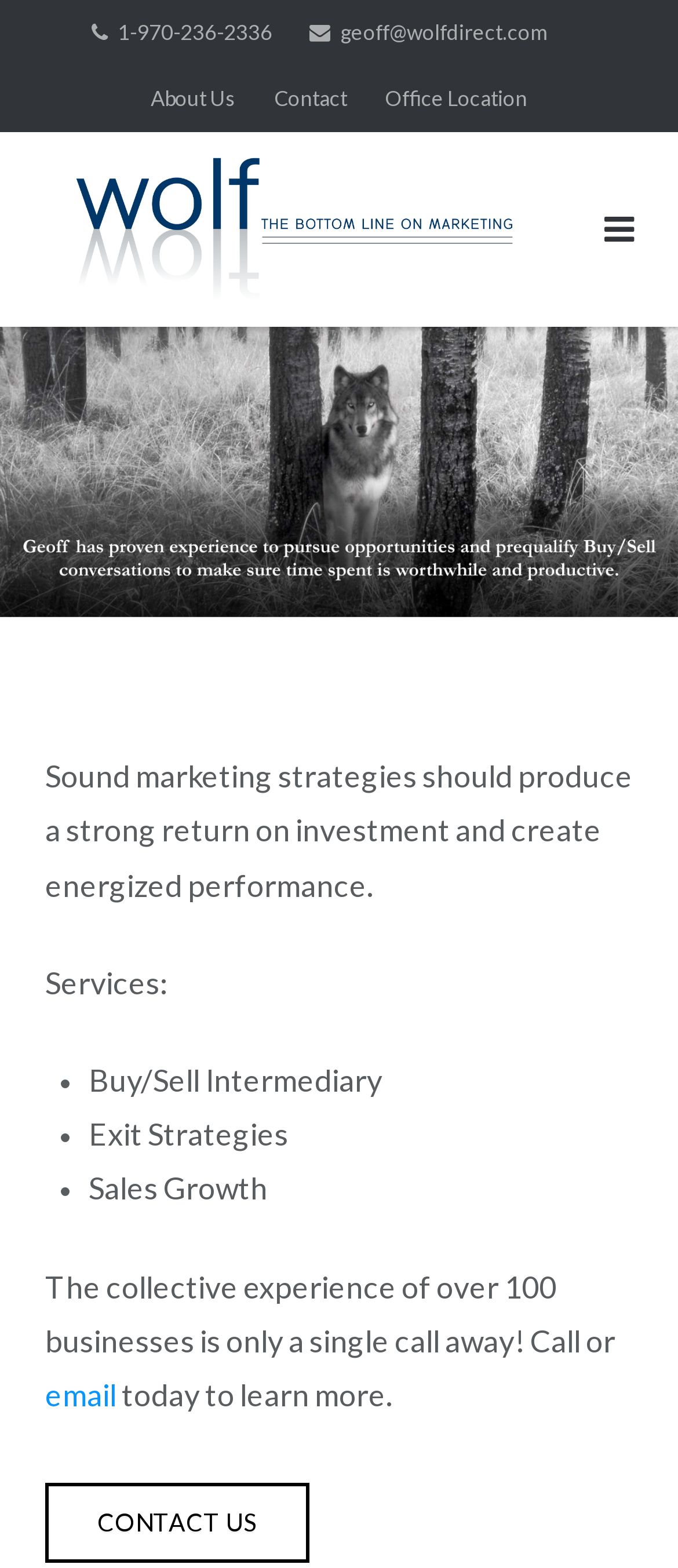Can you extract the headline from the webpage for me?

The bottom line on what matters to your customers AND your bank account!